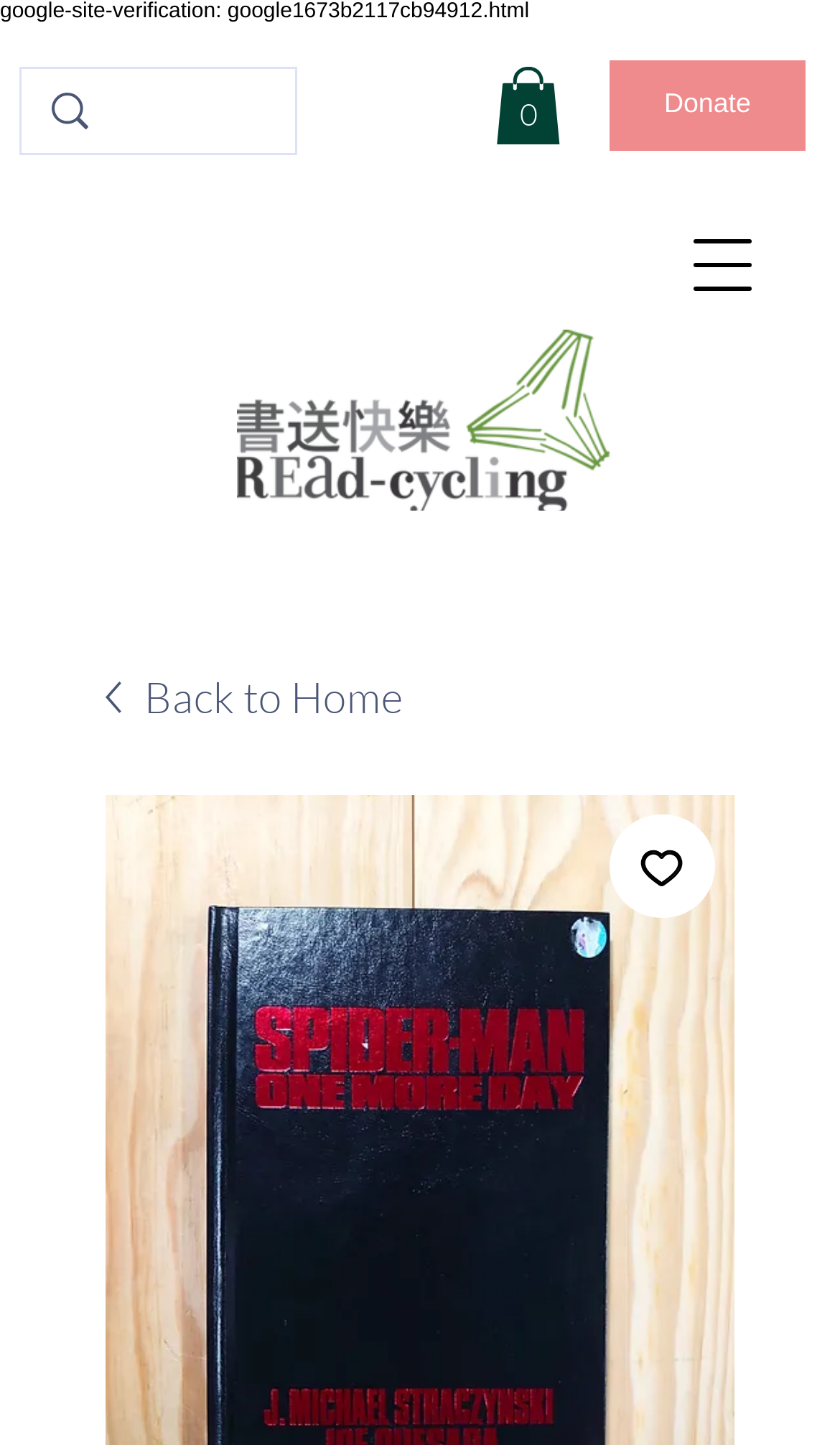Based on the description "parent_node: Donate aria-label="Open navigation menu"", find the bounding box of the specified UI element.

[0.641, 0.113, 0.769, 0.188]